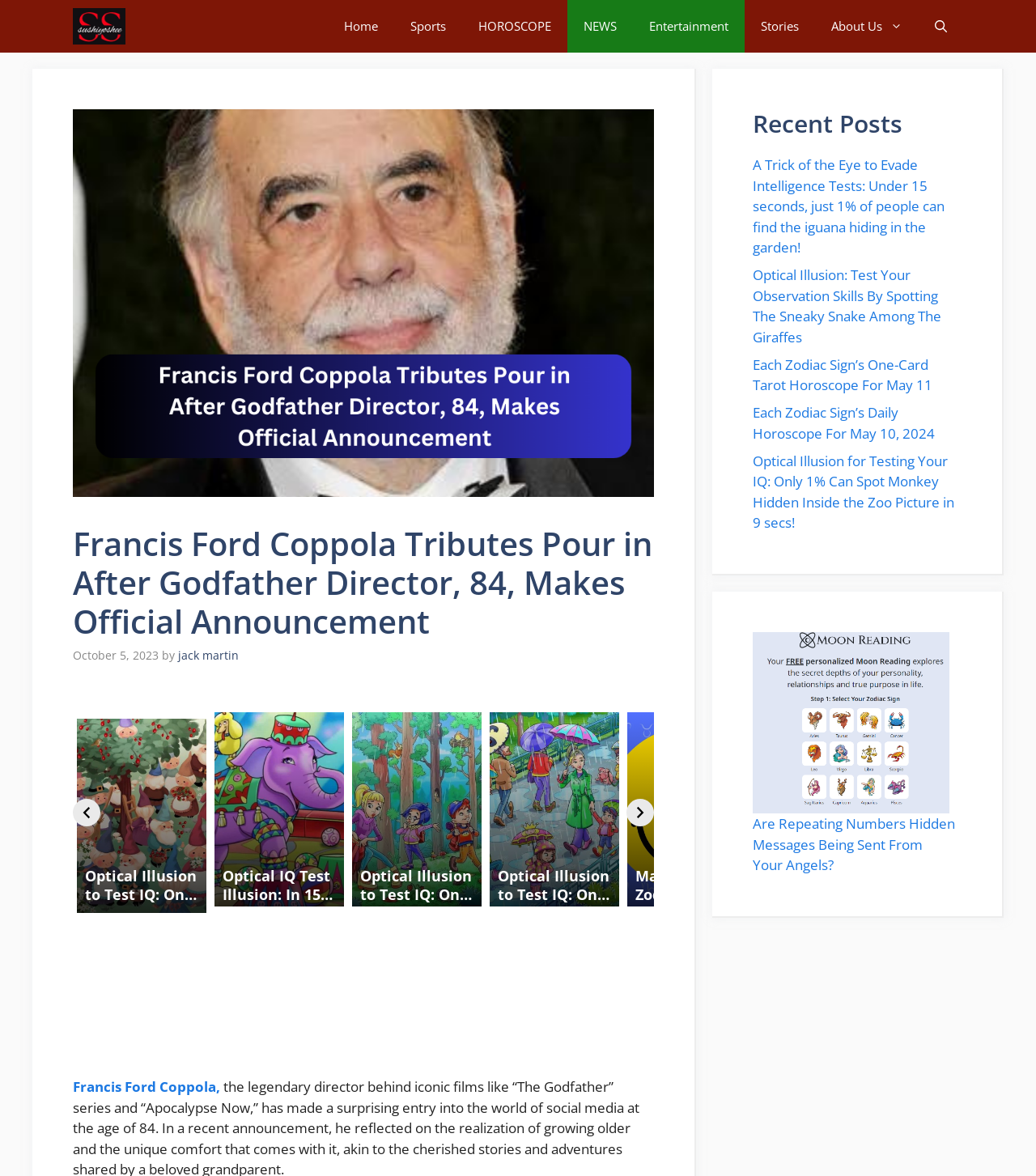Highlight the bounding box coordinates of the element you need to click to perform the following instruction: "View profile."

None